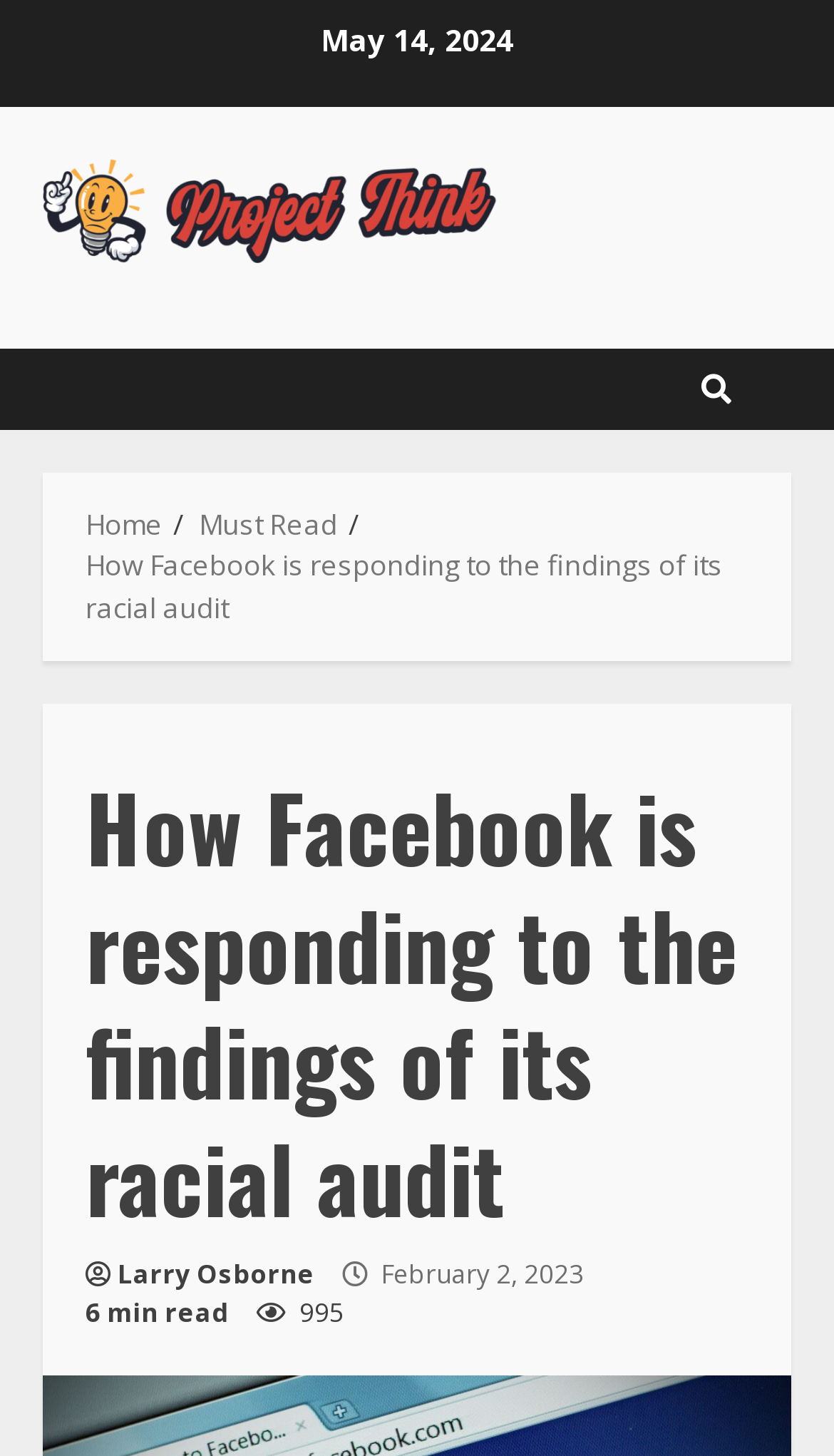Return the bounding box coordinates of the UI element that corresponds to this description: "Patient’s Choice Medical Center". The coordinates must be given as four float numbers in the range of 0 and 1, [left, top, right, bottom].

None